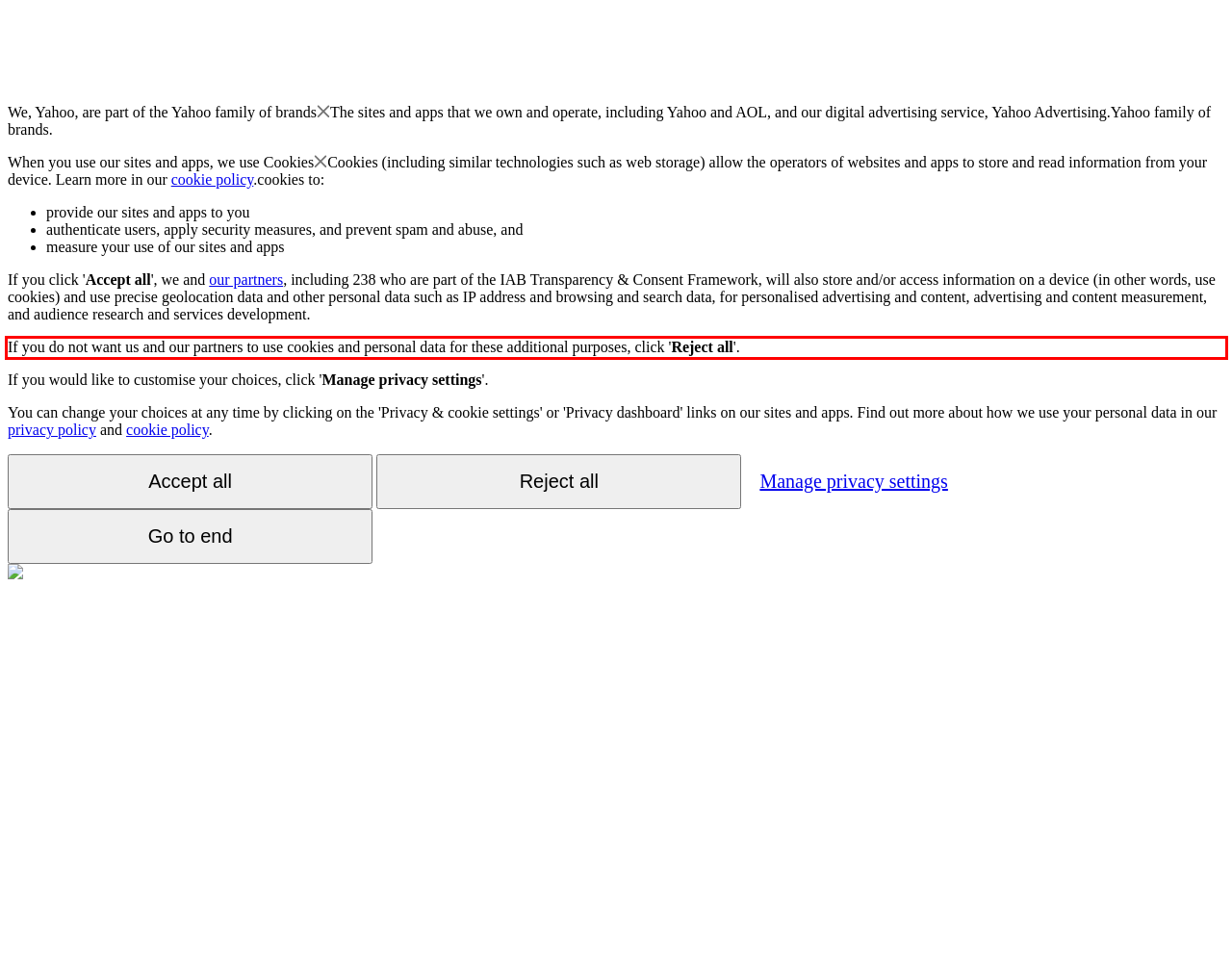Given a screenshot of a webpage containing a red rectangle bounding box, extract and provide the text content found within the red bounding box.

If you do not want us and our partners to use cookies and personal data for these additional purposes, click 'Reject all'.